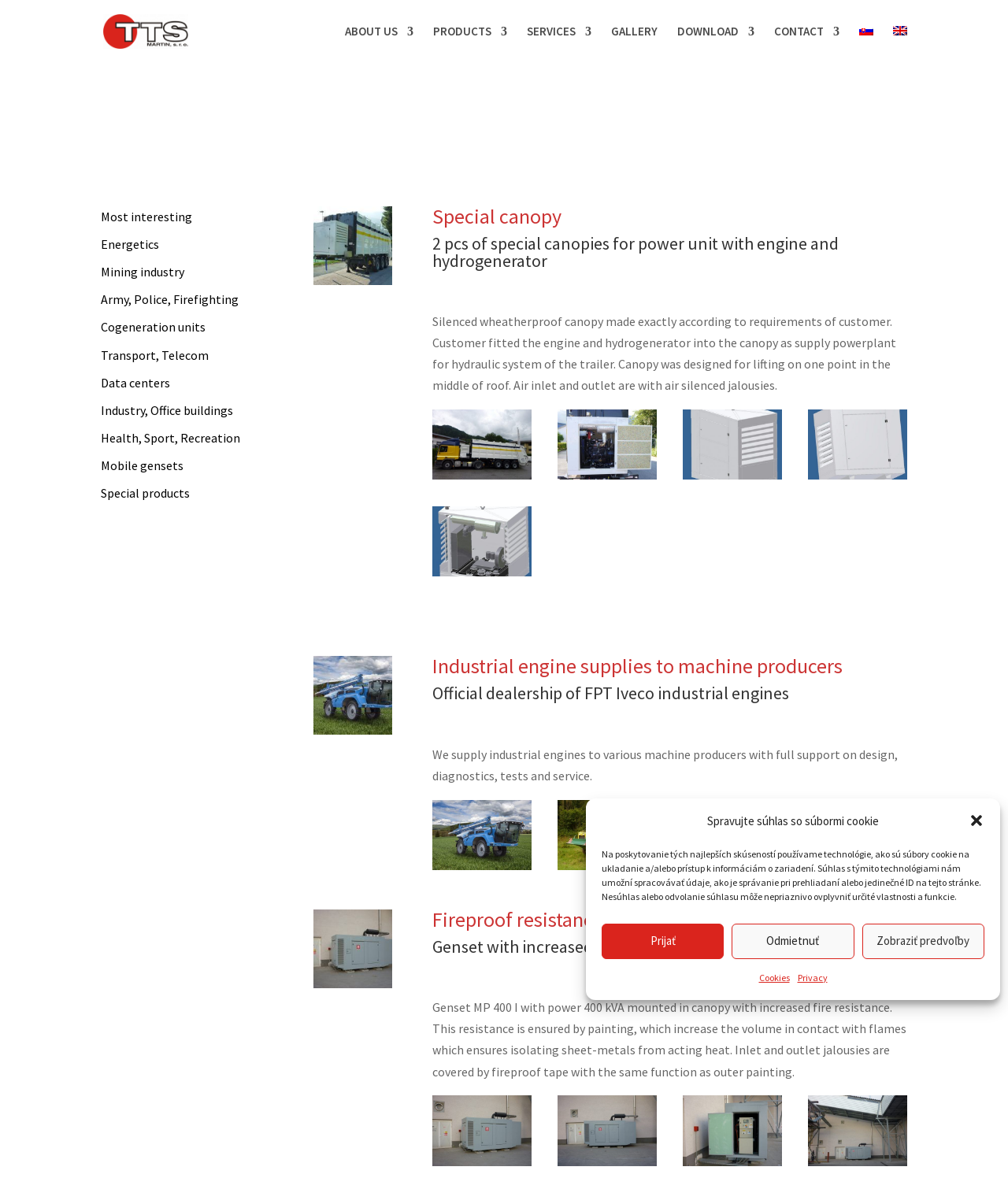What is the purpose of the 'Fireproof resistance' genset? Based on the screenshot, please respond with a single word or phrase.

Increased resistance against fire